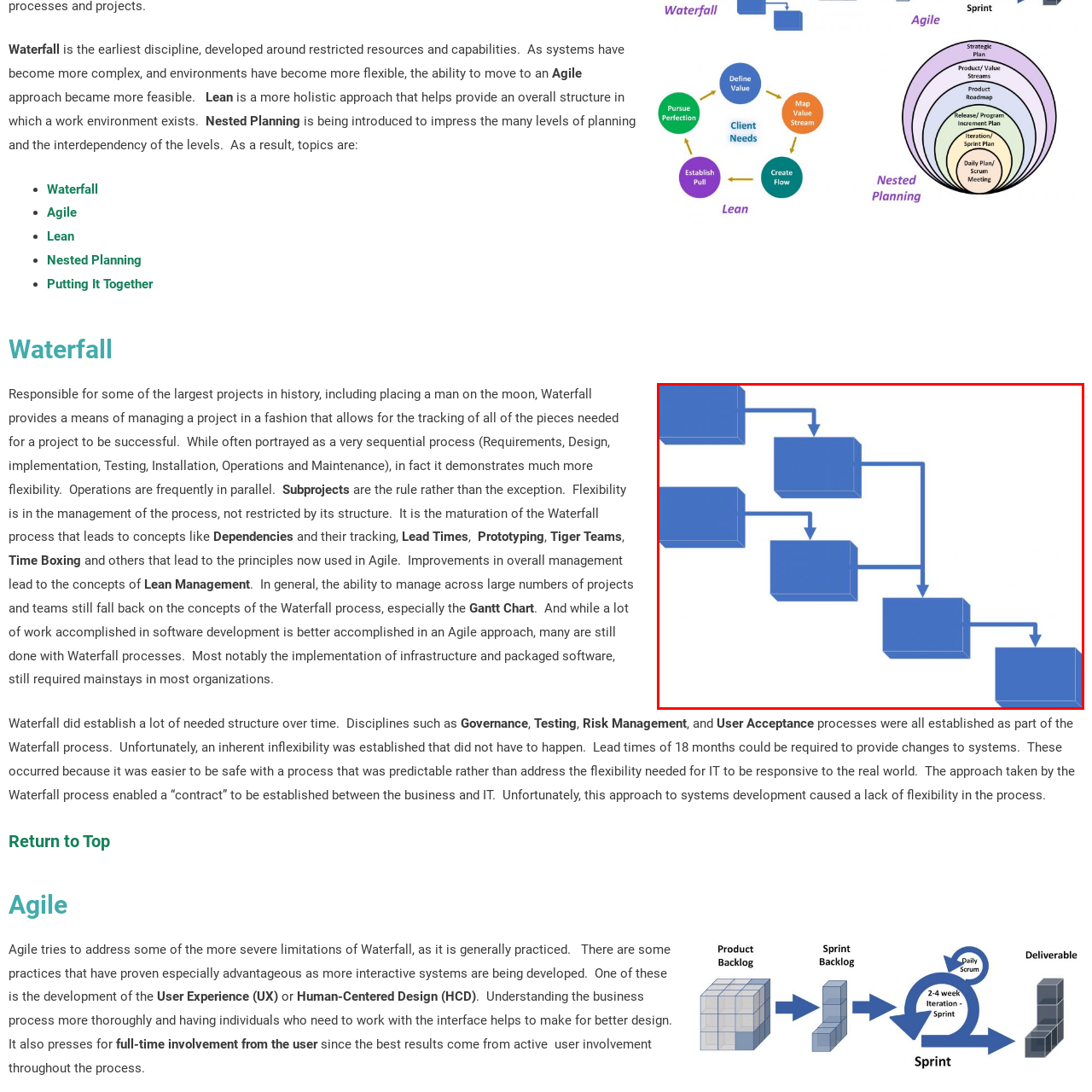Give a detailed account of the picture within the red bounded area.

The image illustrates a structured flowchart depicting a project management cycle, often associated with methodologies like the Waterfall approach. It features a series of blue rectangular blocks connected by arrows, representing the sequential stages of project development and the interdependencies among various tasks. This visual representation underscores the importance of a structured process, where each phase is dependent on the completion of the previous one. Commonly used in large-scale projects, the Waterfall method emphasizes a linear progression through stages such as Requirements, Design, Implementation, Testing, and Maintenance, highlighting both the order of operations and the flexibility in managing such complex processes.